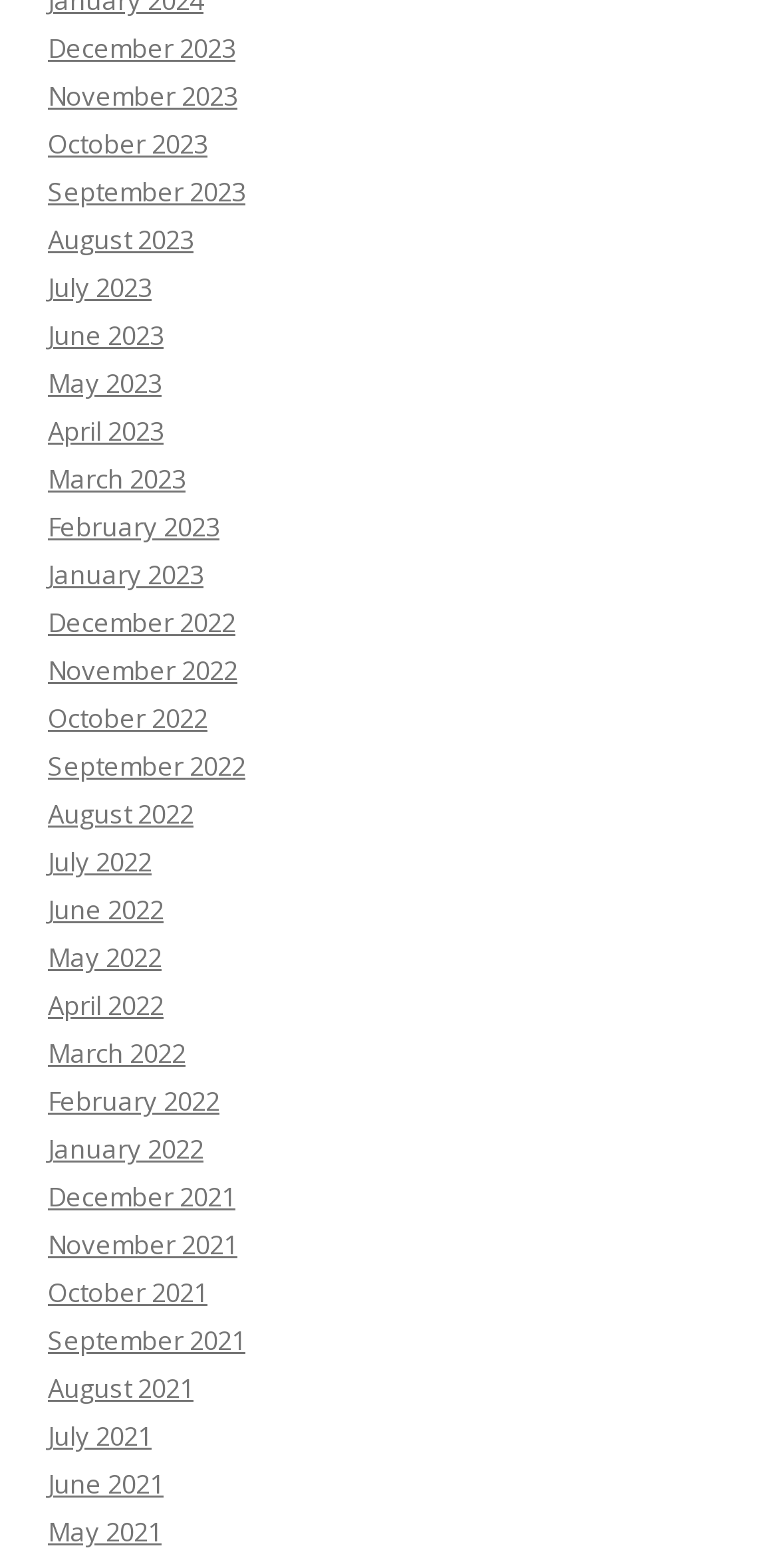Please answer the following question using a single word or phrase: How many months are listed?

24